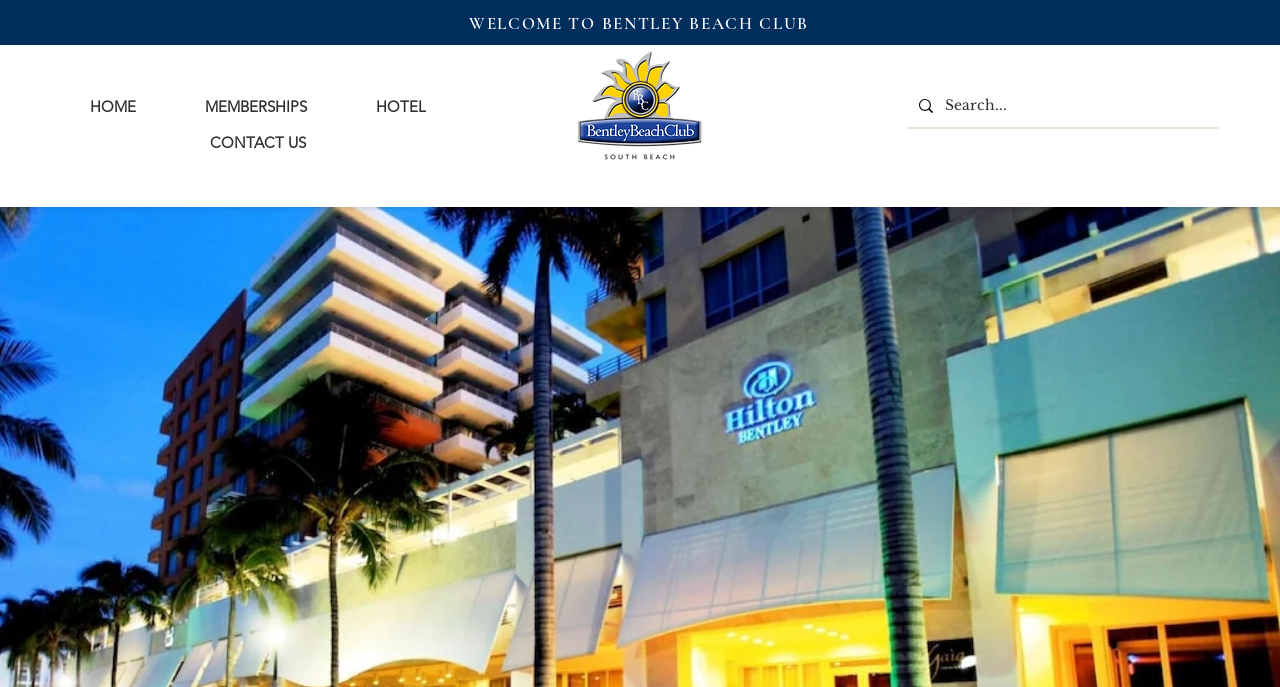Offer a thorough description of the webpage.

The webpage is about the Bentley Beach Club hotel. At the top, there is a large heading that reads "WELCOME TO BENTLEY BEACH CLUB". Below the heading, there is a navigation menu labeled "Site" that contains five links: "HOME", "MEMBERSHIPS", "HOTEL", and "CONTACT US". These links are positioned horizontally, with "HOME" on the left and "CONTACT US" on the right.

To the right of the navigation menu, there is a logo image, which is a graphical representation of the hotel's brand. Below the logo, there is a search bar that allows users to search for something on the website. The search bar contains a small icon and a text input field with a placeholder text "Search...".

Overall, the webpage has a simple and clean layout, with a clear hierarchy of elements. The most prominent element is the heading, followed by the navigation menu and the logo. The search bar is positioned in a relatively less prominent location, but still easily accessible.